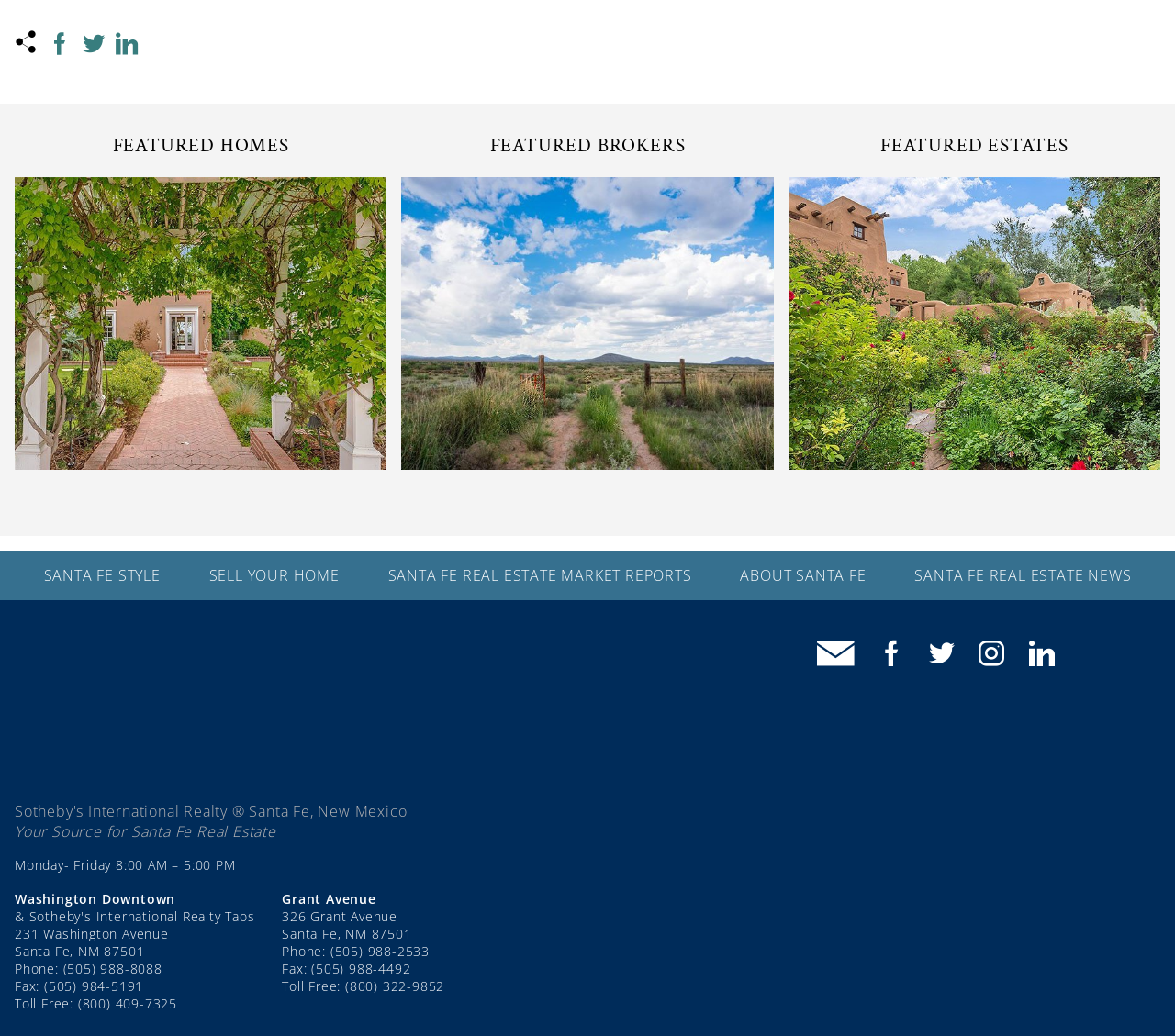Respond to the following question with a brief word or phrase:
What is the phone number of the Washington Downtown office?

(505) 988-8088